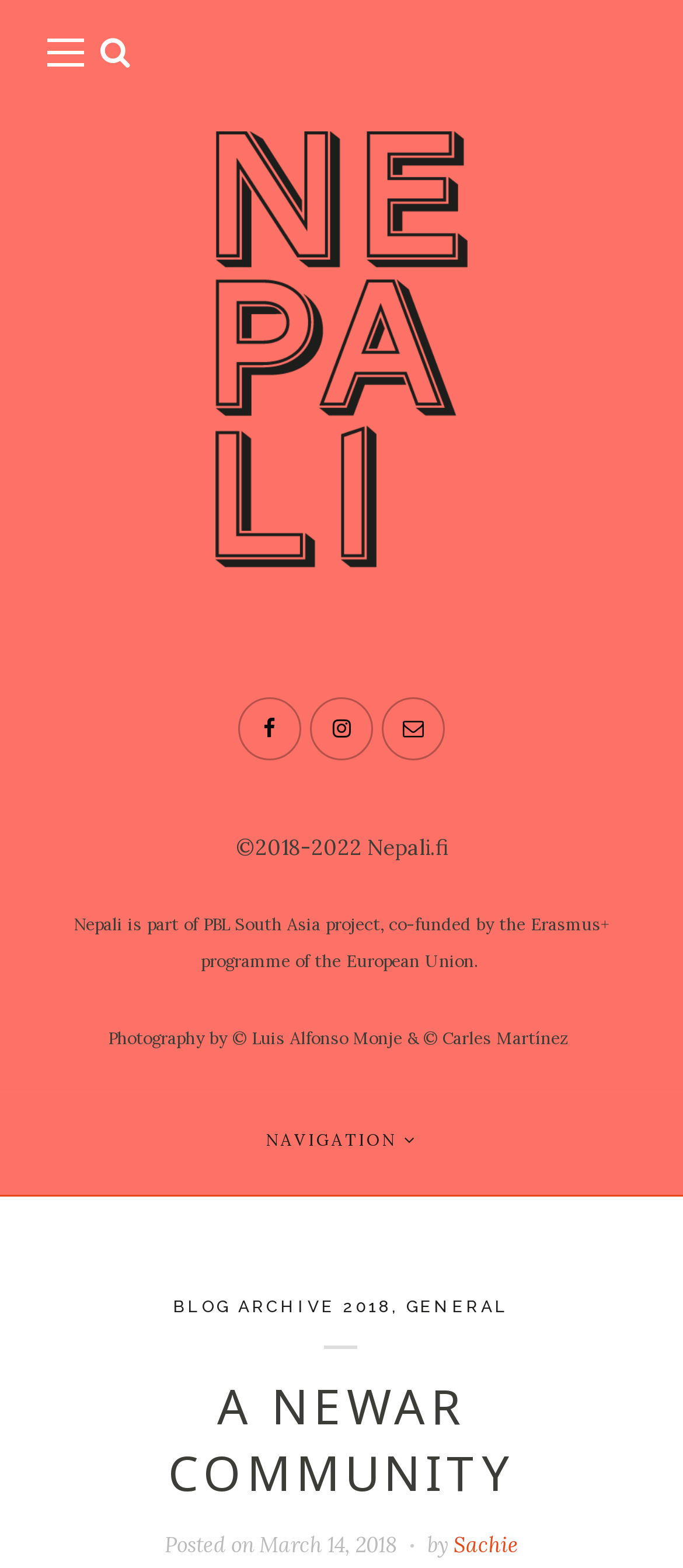Refer to the element description Luis Alfonso Monje and identify the corresponding bounding box in the screenshot. Format the coordinates as (top-left x, top-left y, bottom-right x, bottom-right y) with values in the range of 0 to 1.

[0.368, 0.654, 0.588, 0.669]